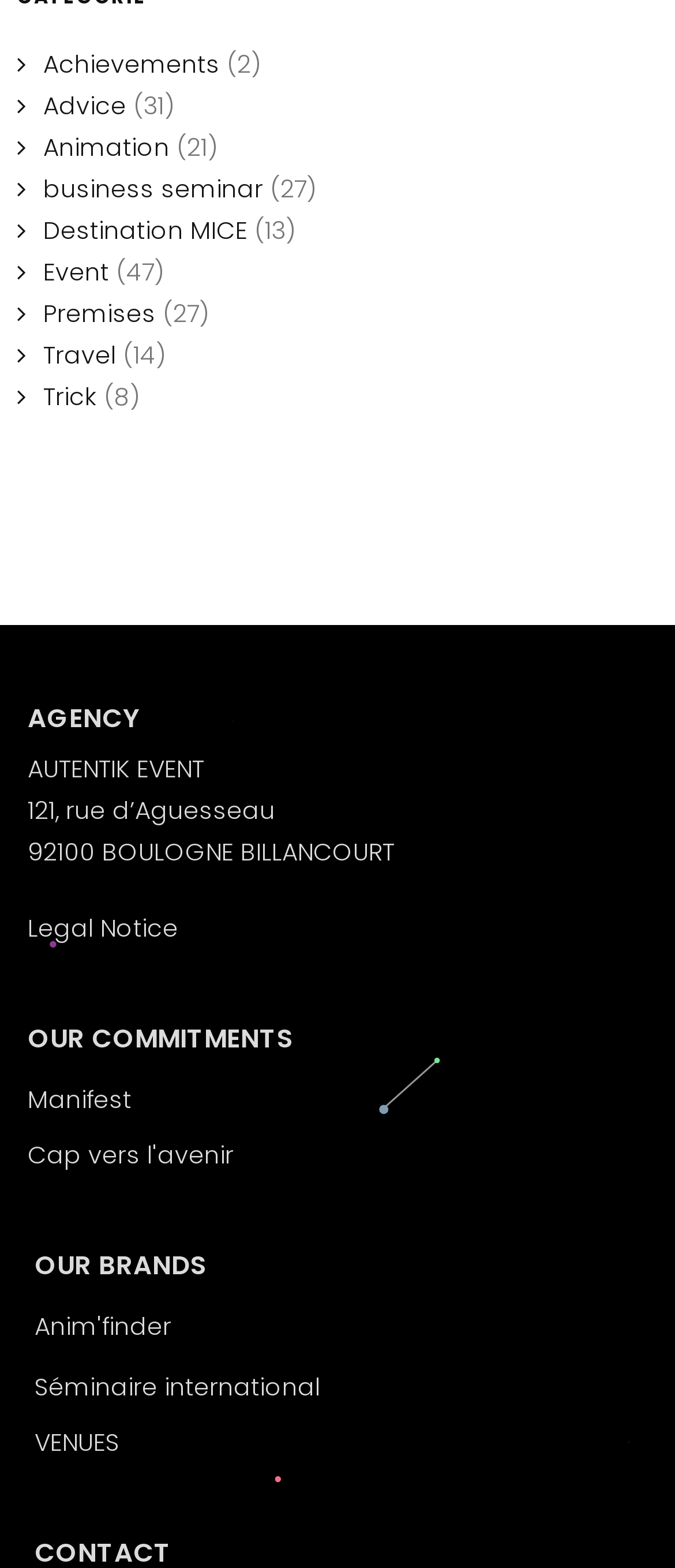Pinpoint the bounding box coordinates of the area that should be clicked to complete the following instruction: "Click on Achievements". The coordinates must be given as four float numbers between 0 and 1, i.e., [left, top, right, bottom].

[0.064, 0.03, 0.326, 0.052]